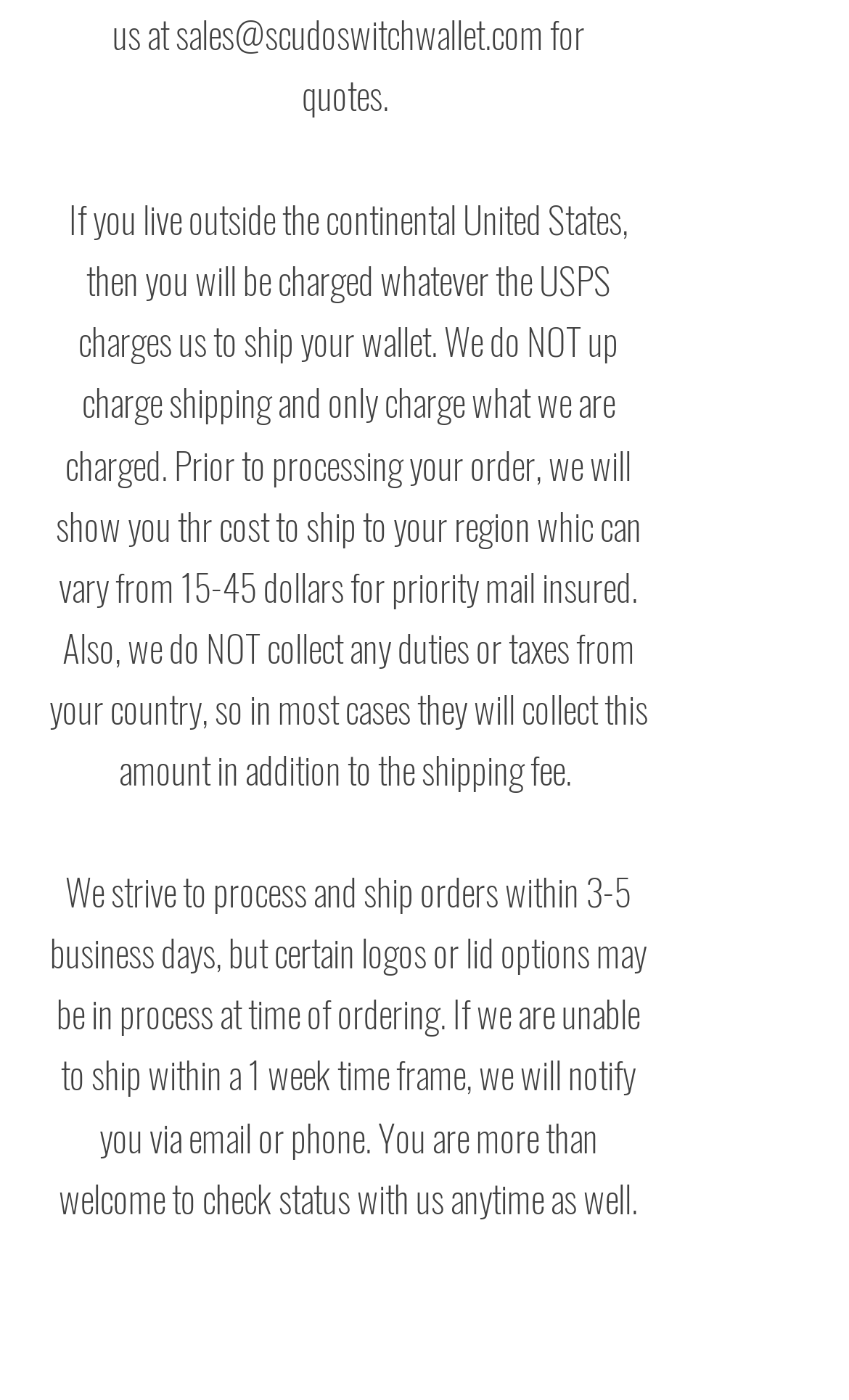Provide a short answer to the following question with just one word or phrase: What is the email address for sales?

sales@scudoswitchwallet.com